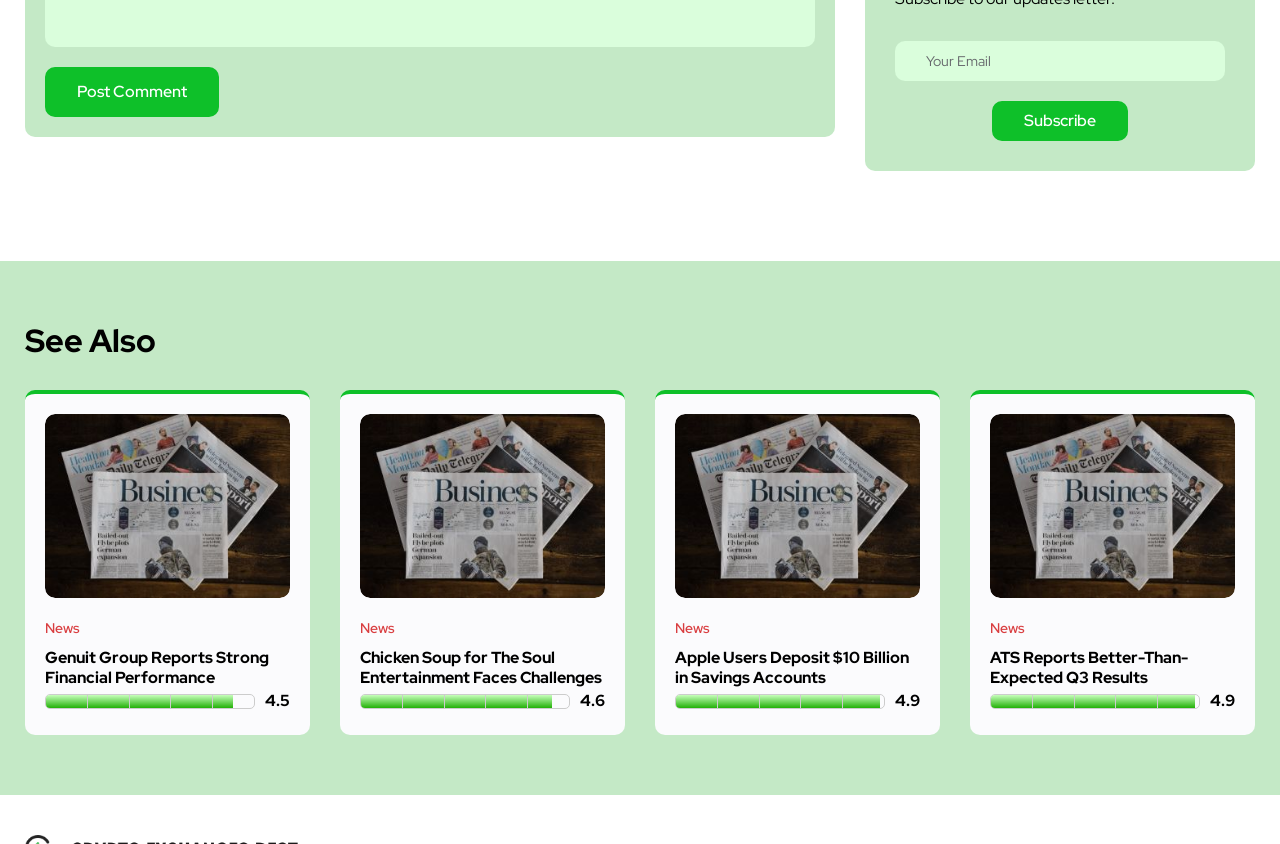Determine the bounding box coordinates of the section to be clicked to follow the instruction: "Check the rating of Chicken Soup for The Soul Entertainment". The coordinates should be given as four float numbers between 0 and 1, formatted as [left, top, right, bottom].

[0.453, 0.817, 0.473, 0.842]